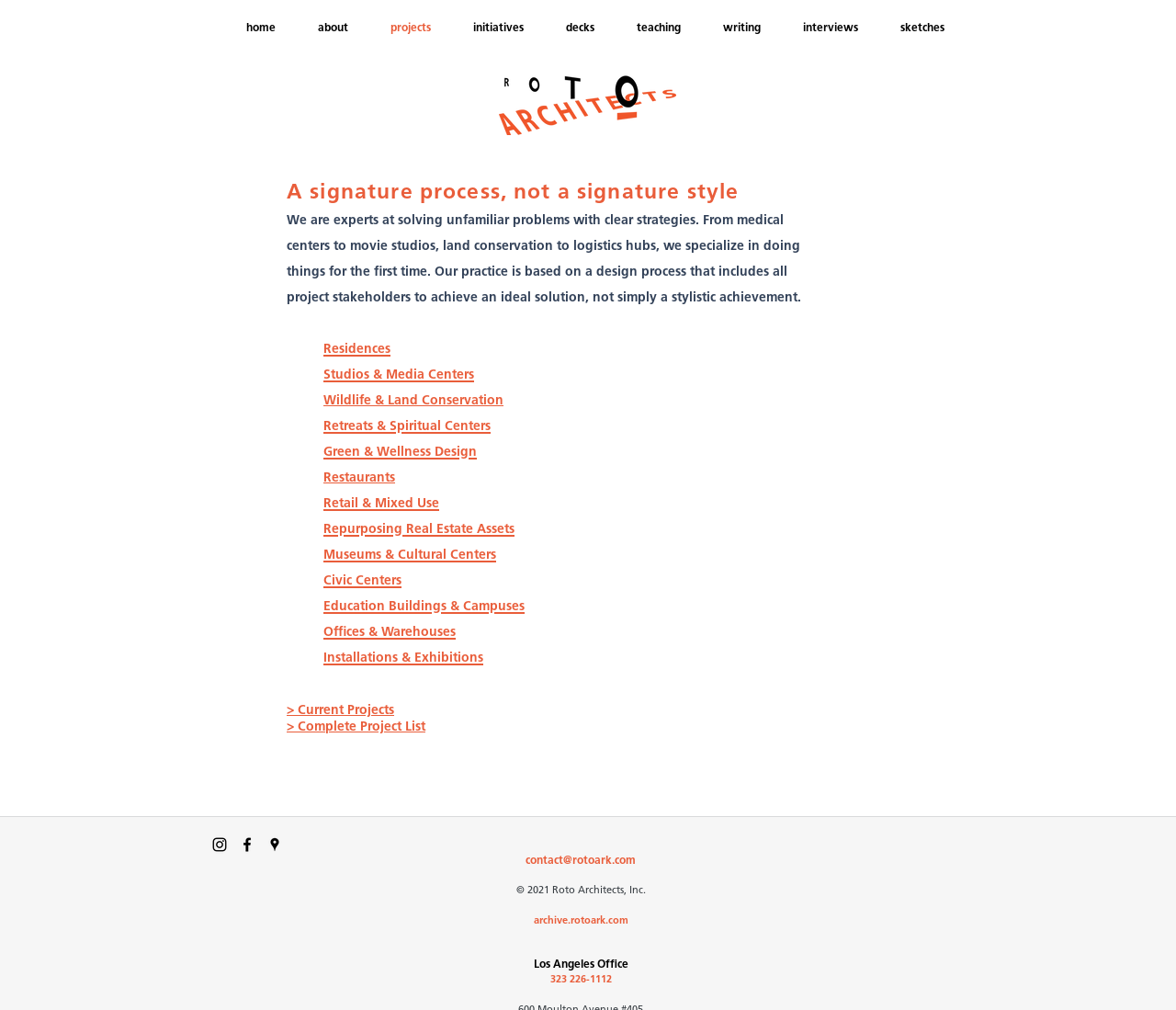Please identify the bounding box coordinates of the element's region that should be clicked to execute the following instruction: "contact us". The bounding box coordinates must be four float numbers between 0 and 1, i.e., [left, top, right, bottom].

[0.447, 0.847, 0.541, 0.858]